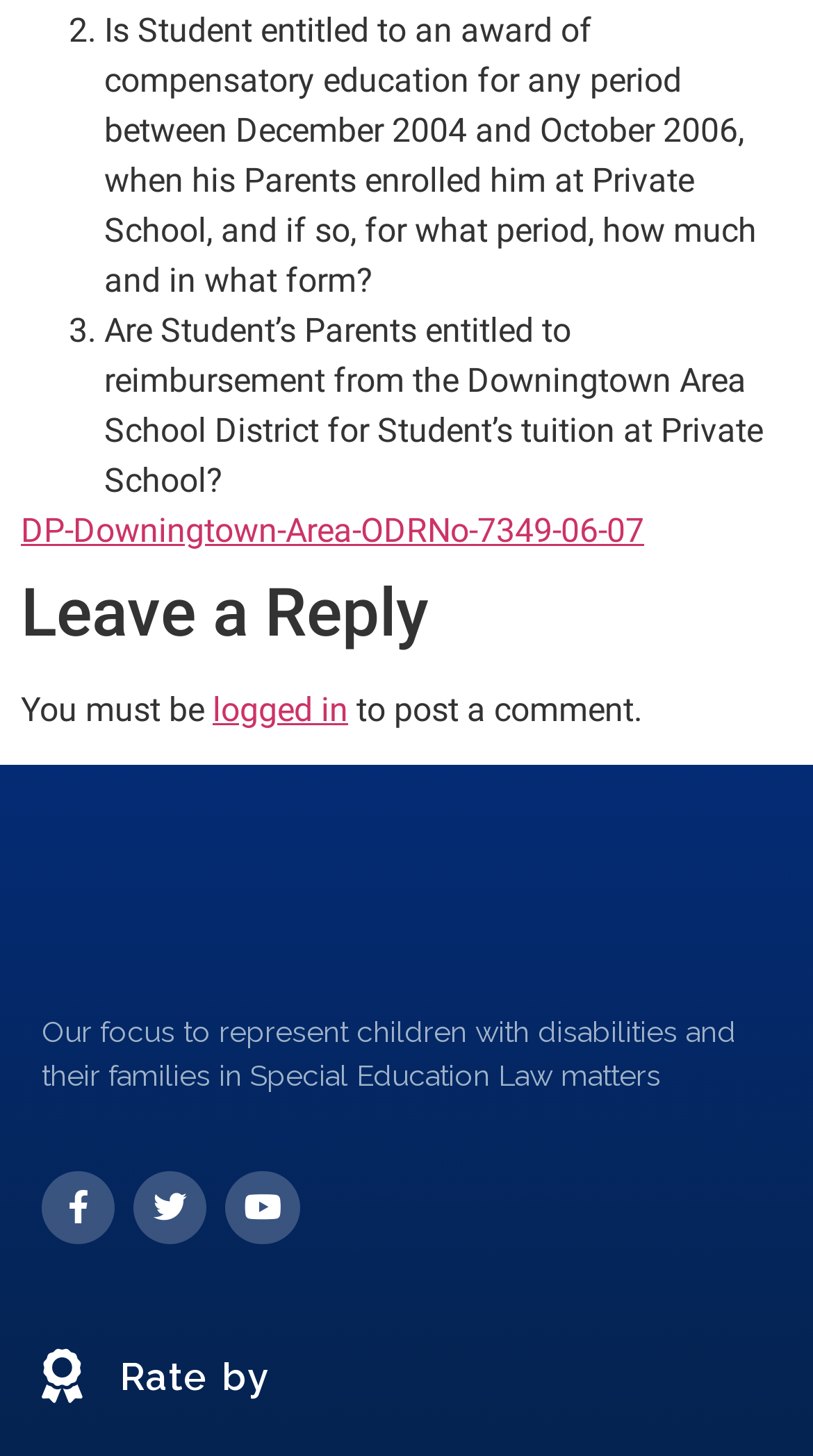What is the topic of the second question?
Look at the image and answer with only one word or phrase.

Reimbursement from the Downingtown Area School District